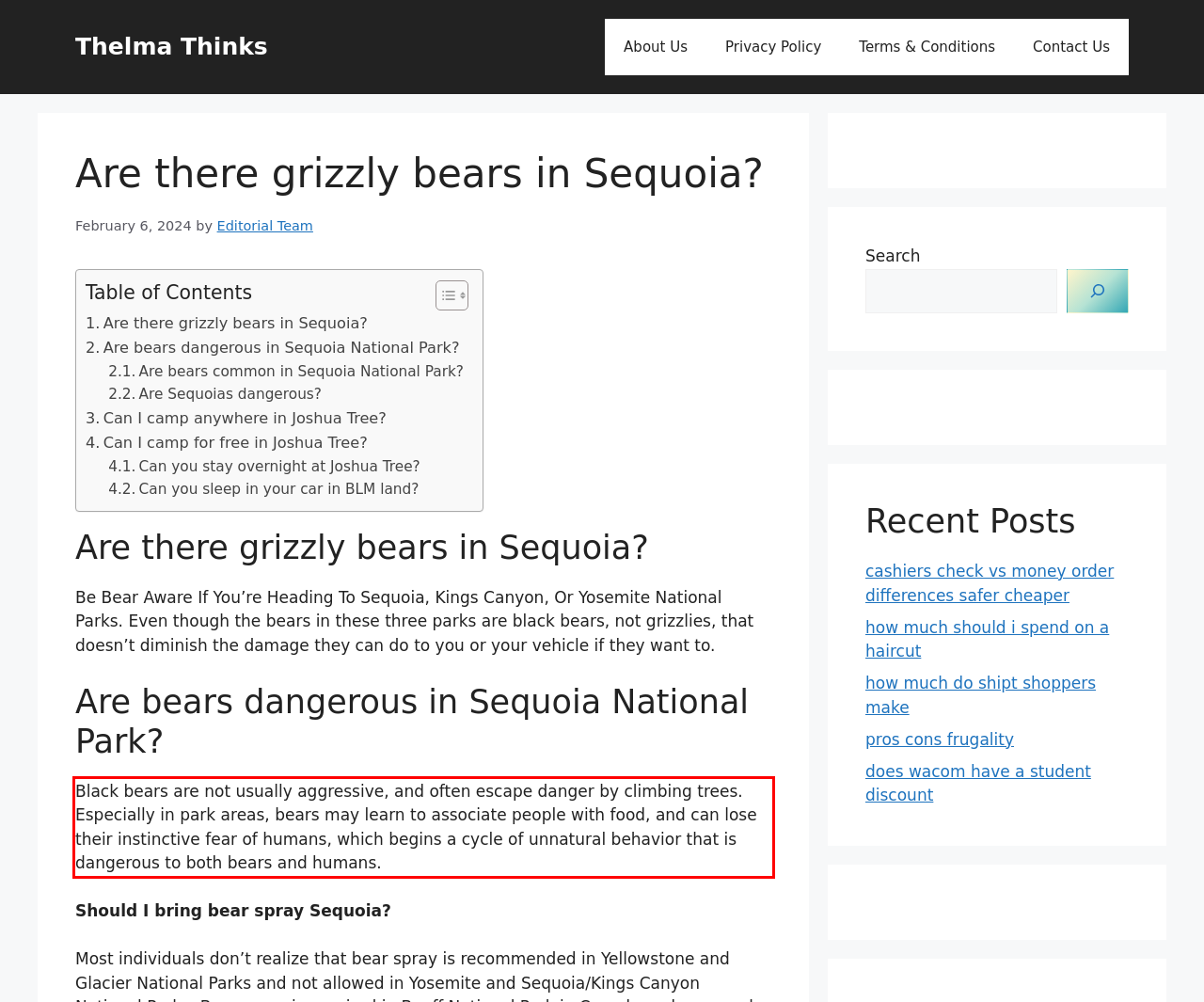Please perform OCR on the text within the red rectangle in the webpage screenshot and return the text content.

Black bears are not usually aggressive, and often escape danger by climbing trees. Especially in park areas, bears may learn to associate people with food, and can lose their instinctive fear of humans, which begins a cycle of unnatural behavior that is dangerous to both bears and humans.